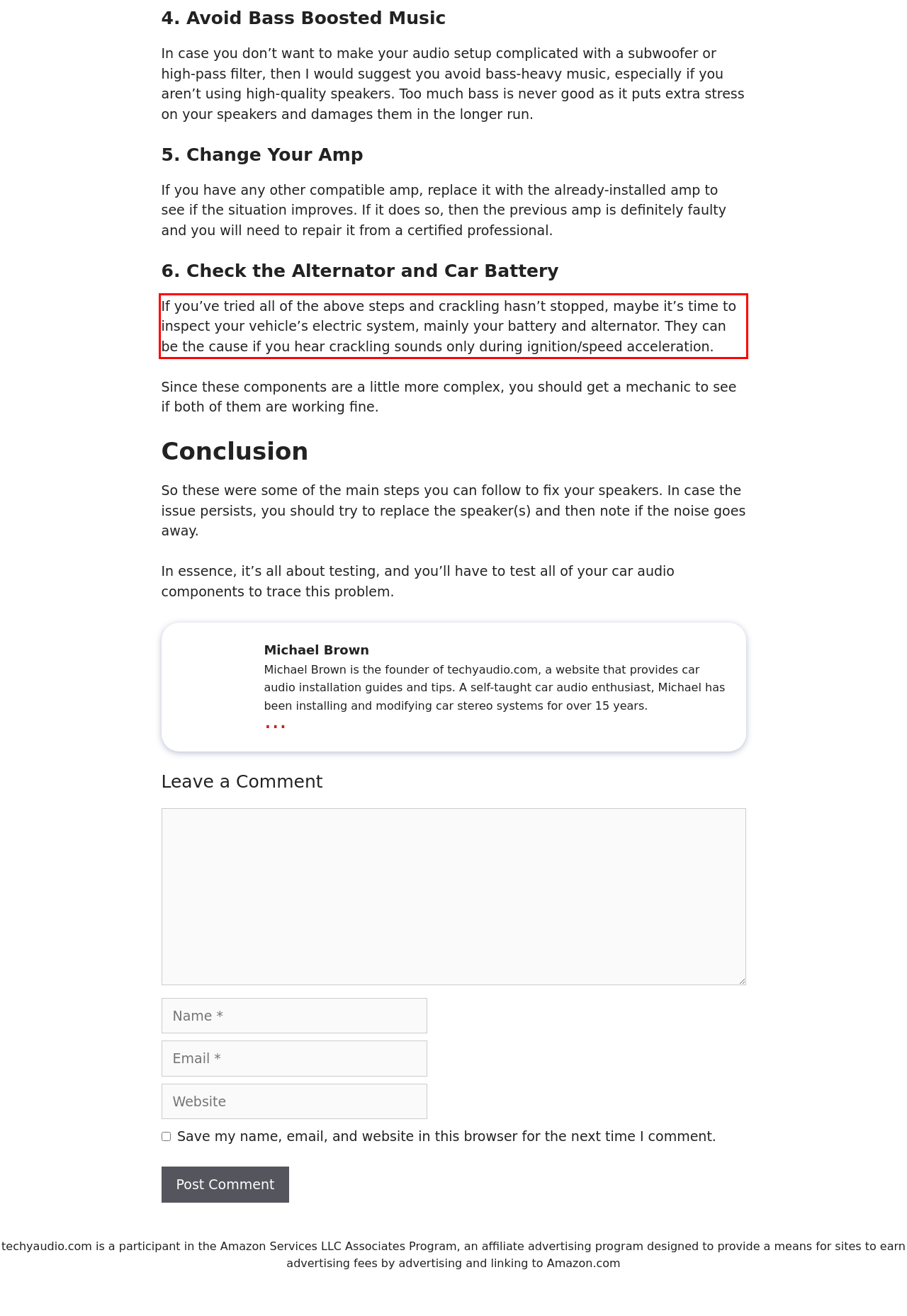You are given a screenshot of a webpage with a UI element highlighted by a red bounding box. Please perform OCR on the text content within this red bounding box.

If you’ve tried all of the above steps and crackling hasn’t stopped, maybe it’s time to inspect your vehicle’s electric system, mainly your battery and alternator. They can be the cause if you hear crackling sounds only during ignition/speed acceleration.